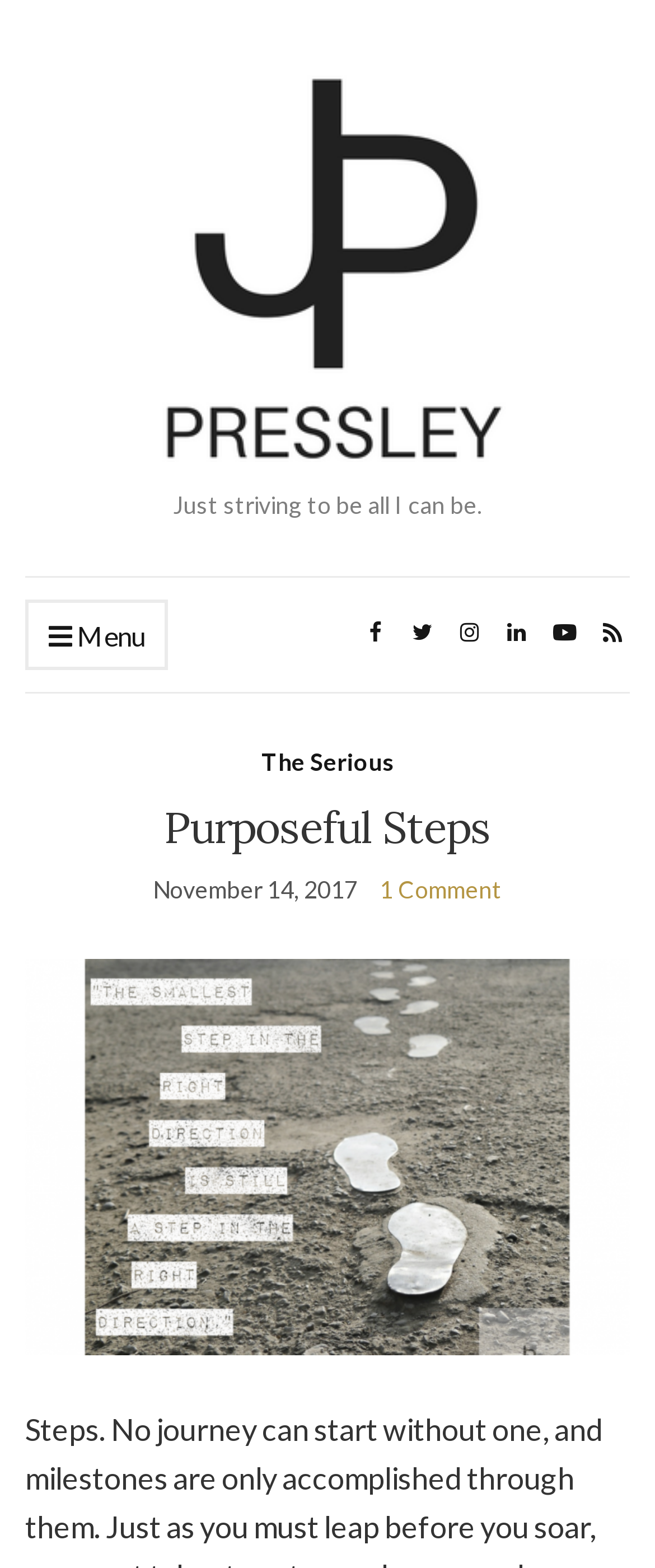Provide the bounding box coordinates for the UI element that is described by this text: "Menu". The coordinates should be in the form of four float numbers between 0 and 1: [left, top, right, bottom].

[0.038, 0.382, 0.256, 0.427]